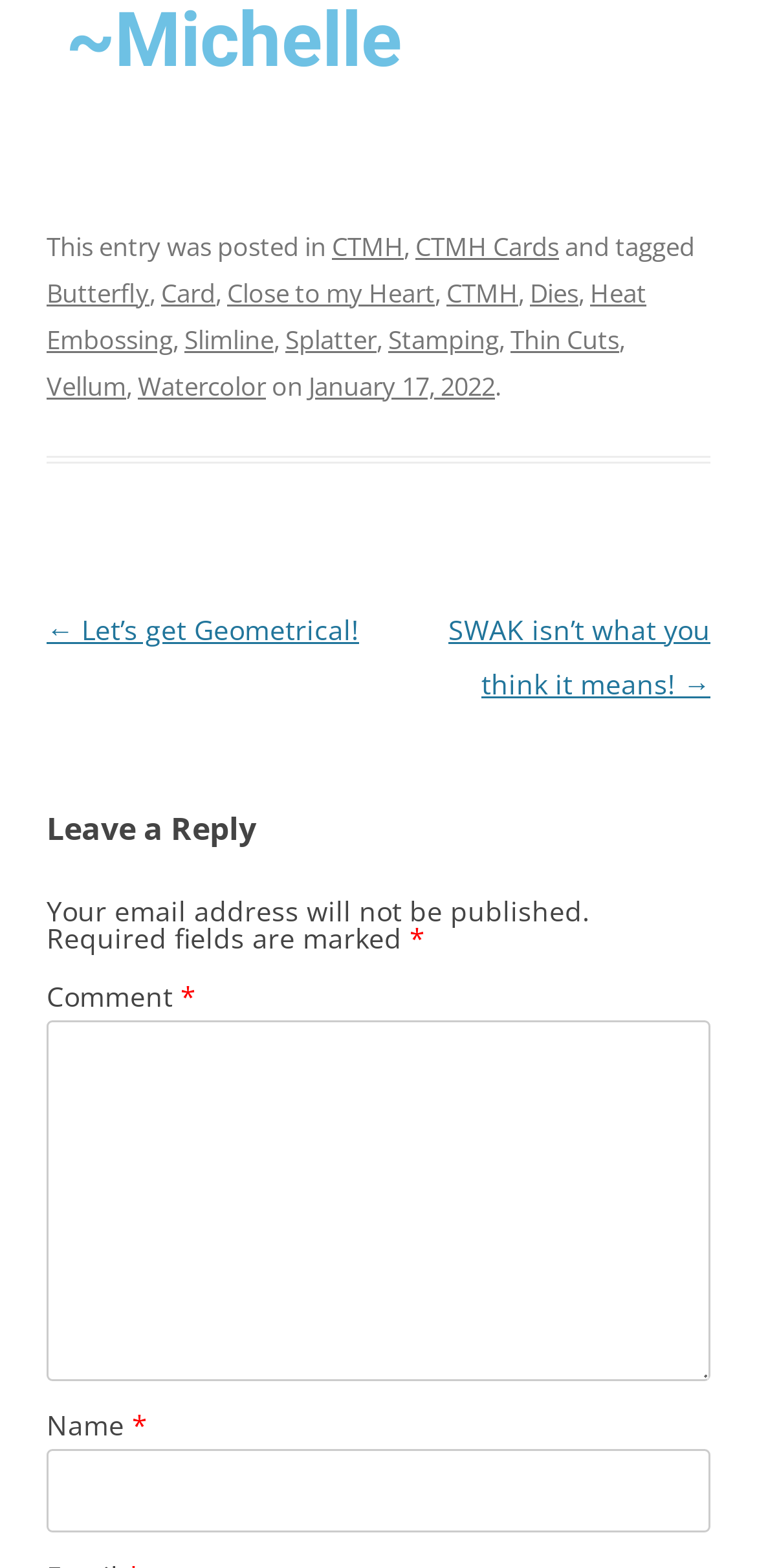What is the purpose of the textbox at the bottom?
Please give a detailed and elaborate answer to the question based on the image.

The textbox at the bottom of the webpage is labeled as 'Comment *' and is required to be filled in, indicating that its purpose is to allow users to leave a comment on the post.